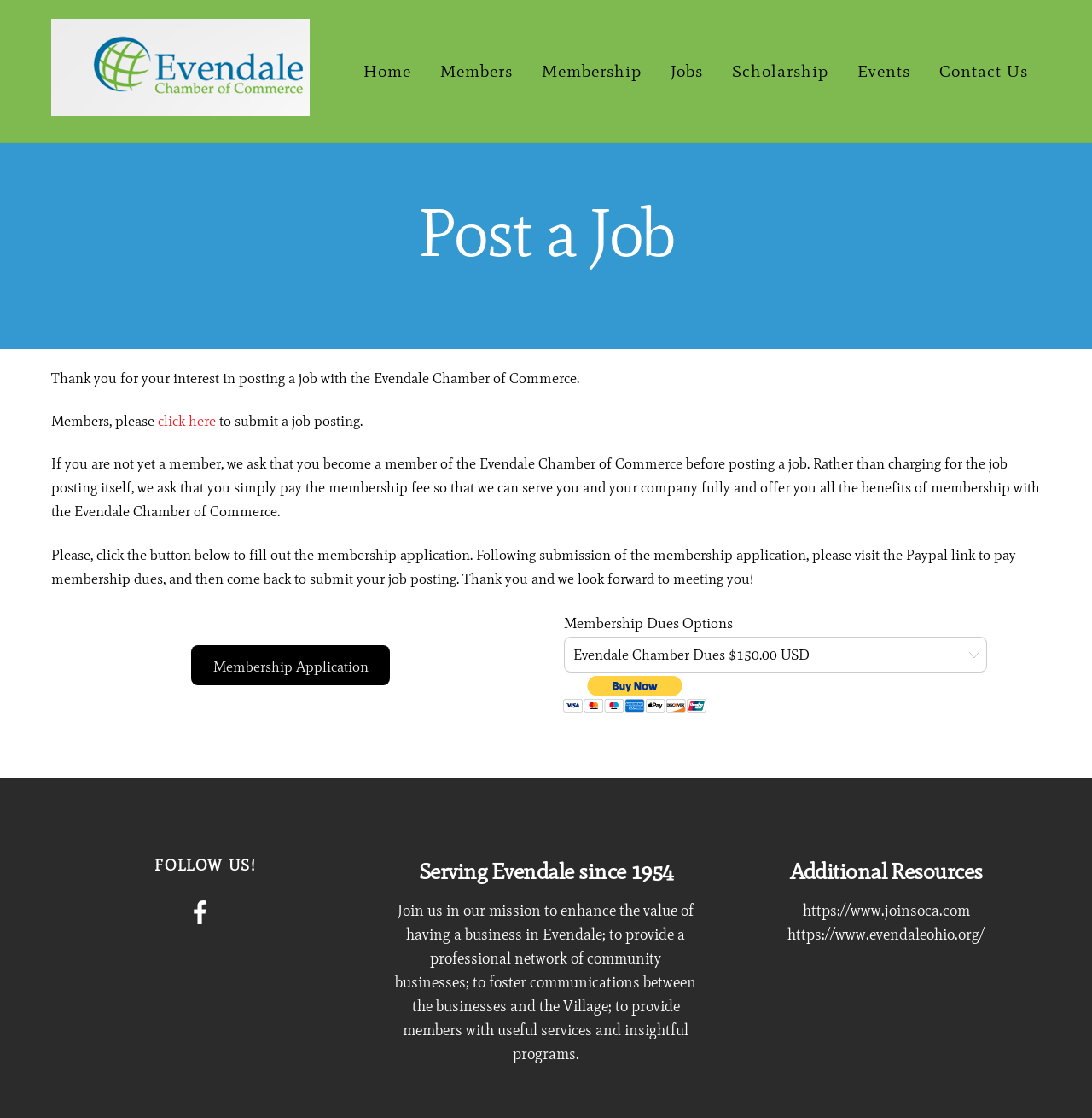Predict the bounding box coordinates for the UI element described as: "Contact Us". The coordinates should be four float numbers between 0 and 1, presented as [left, top, right, bottom].

[0.851, 0.044, 0.951, 0.083]